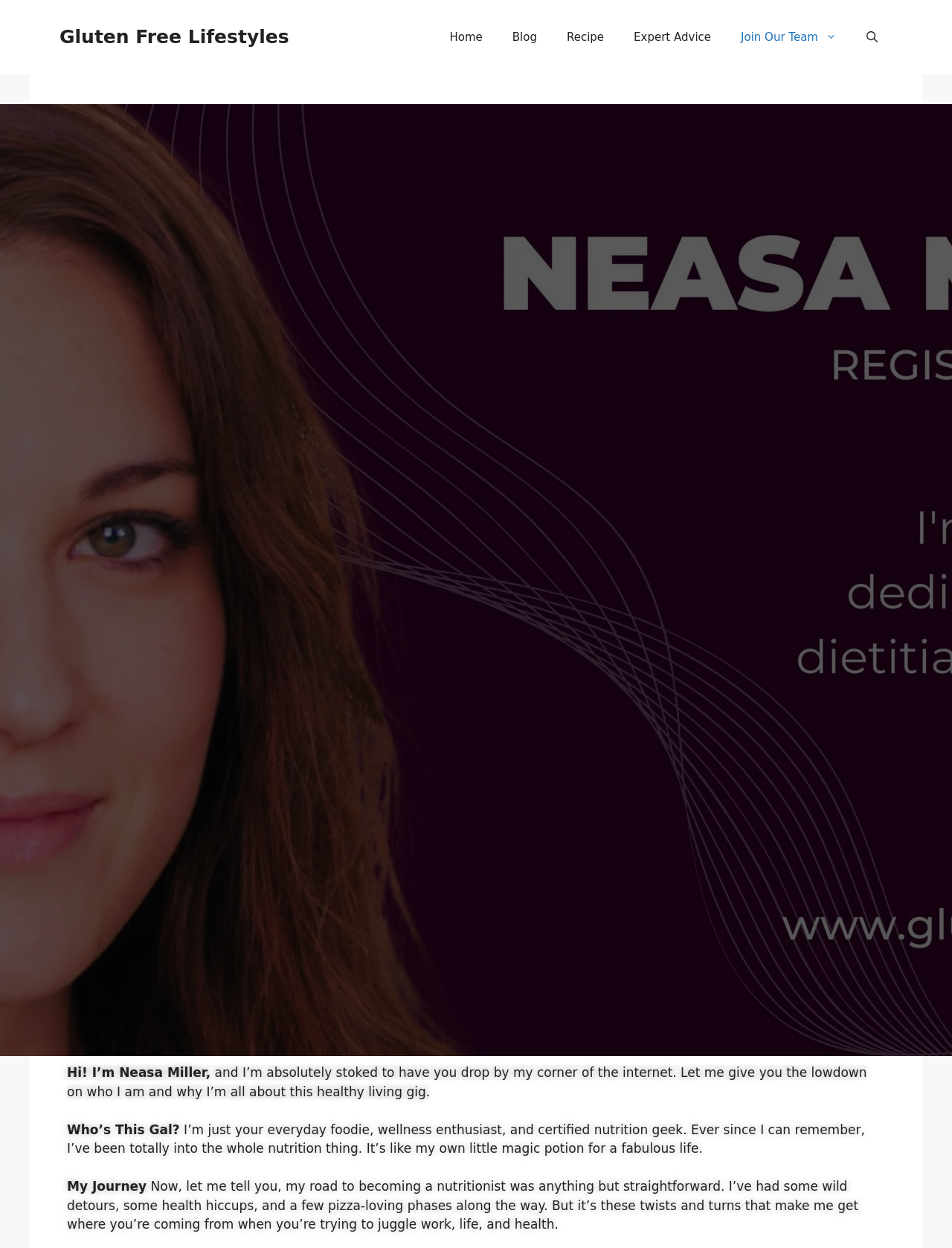What is the purpose of Neasa Miller's website?
Please respond to the question with a detailed and thorough explanation.

The webpage has a static text element that says 'Let me give you the lowdown on who I am and why I’m all about this healthy living gig', which suggests that the purpose of Neasa Miller's website is to share her expertise and knowledge about healthy living with her visitors.